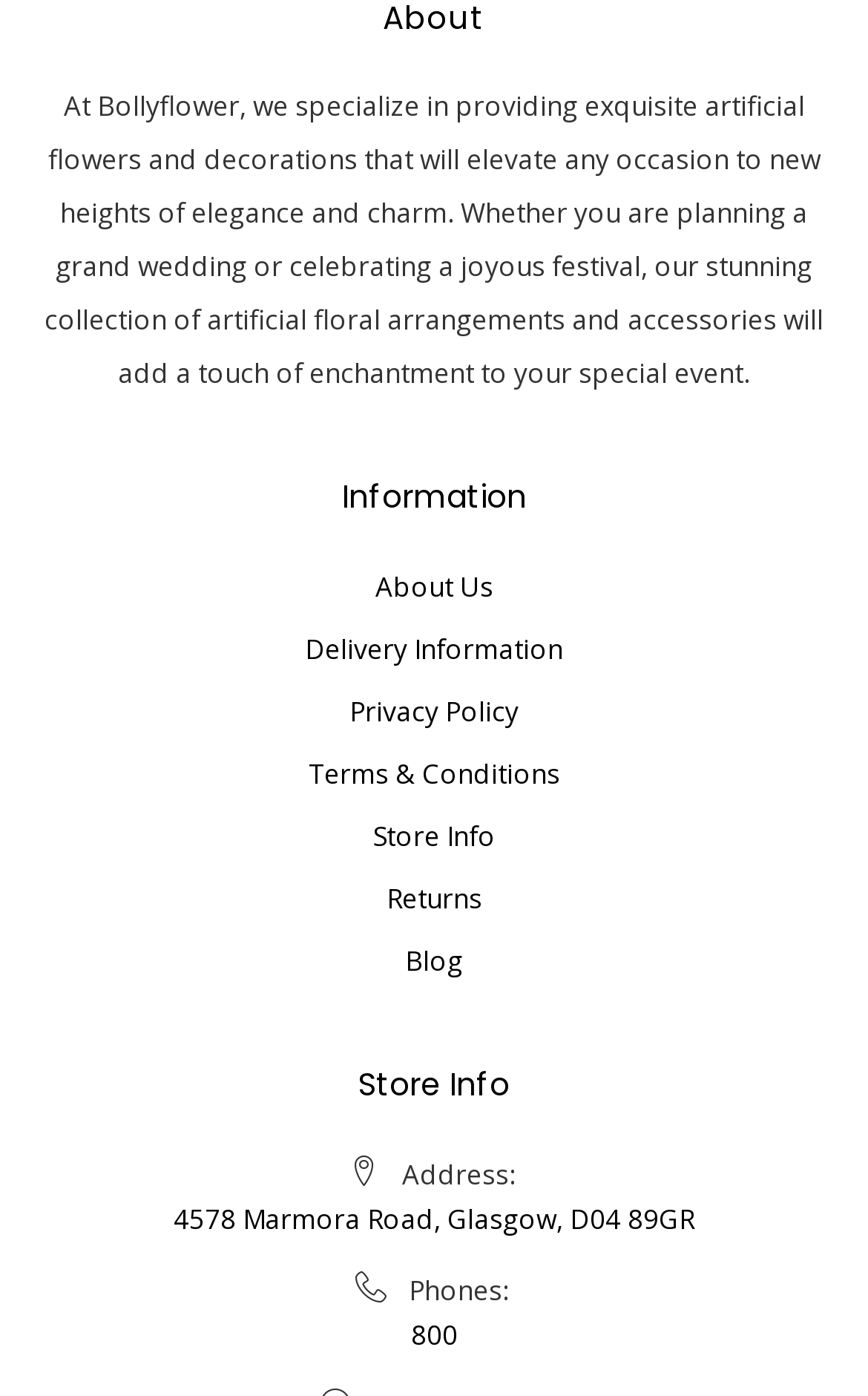Find and provide the bounding box coordinates for the UI element described here: "800". The coordinates should be given as four float numbers between 0 and 1: [left, top, right, bottom].

[0.473, 0.938, 0.527, 0.977]